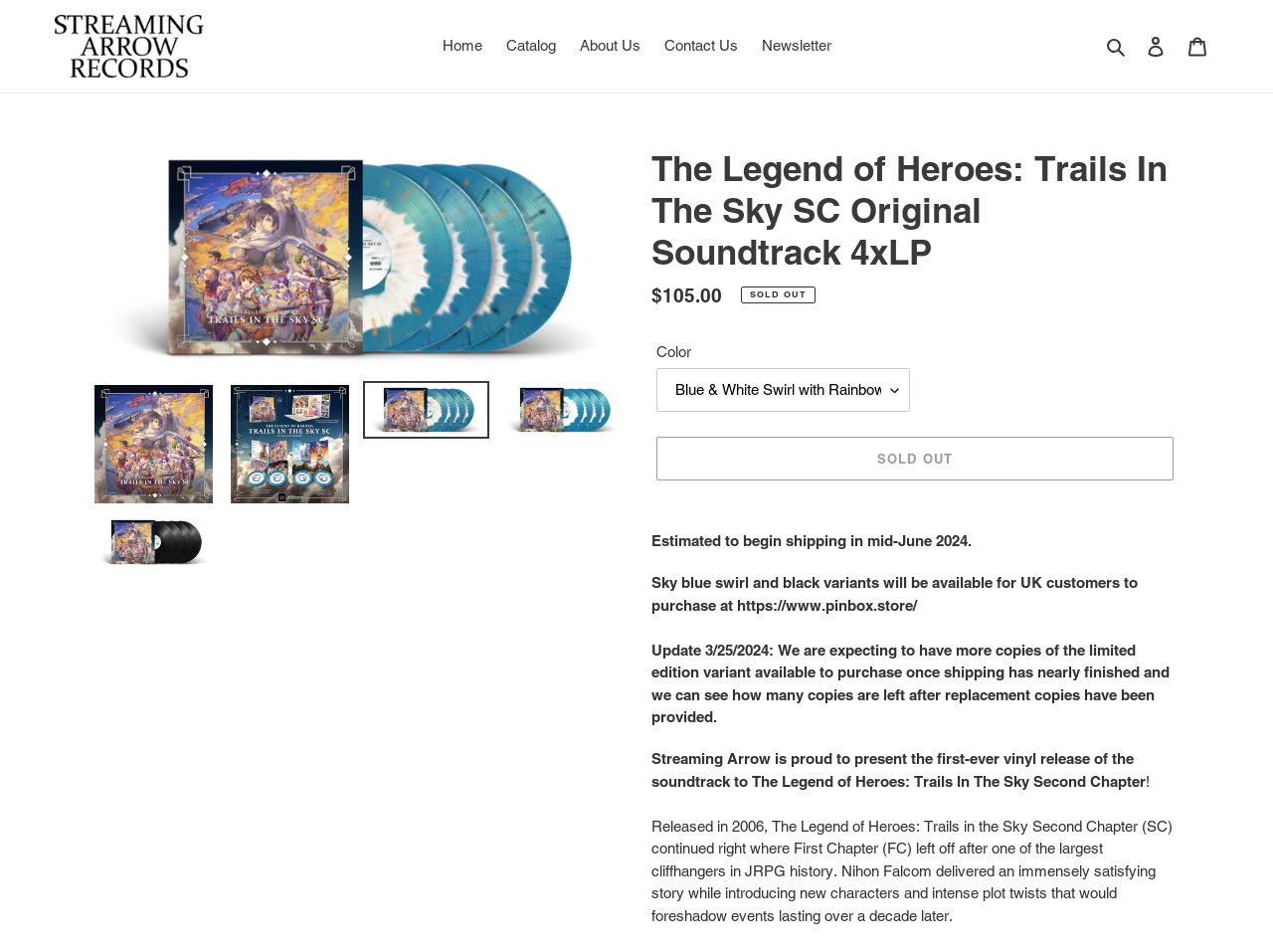Pinpoint the bounding box coordinates of the clickable area needed to execute the instruction: "Search for something". The coordinates should be specified as four float numbers between 0 and 1, i.e., [left, top, right, bottom].

[0.864, 0.036, 0.891, 0.061]